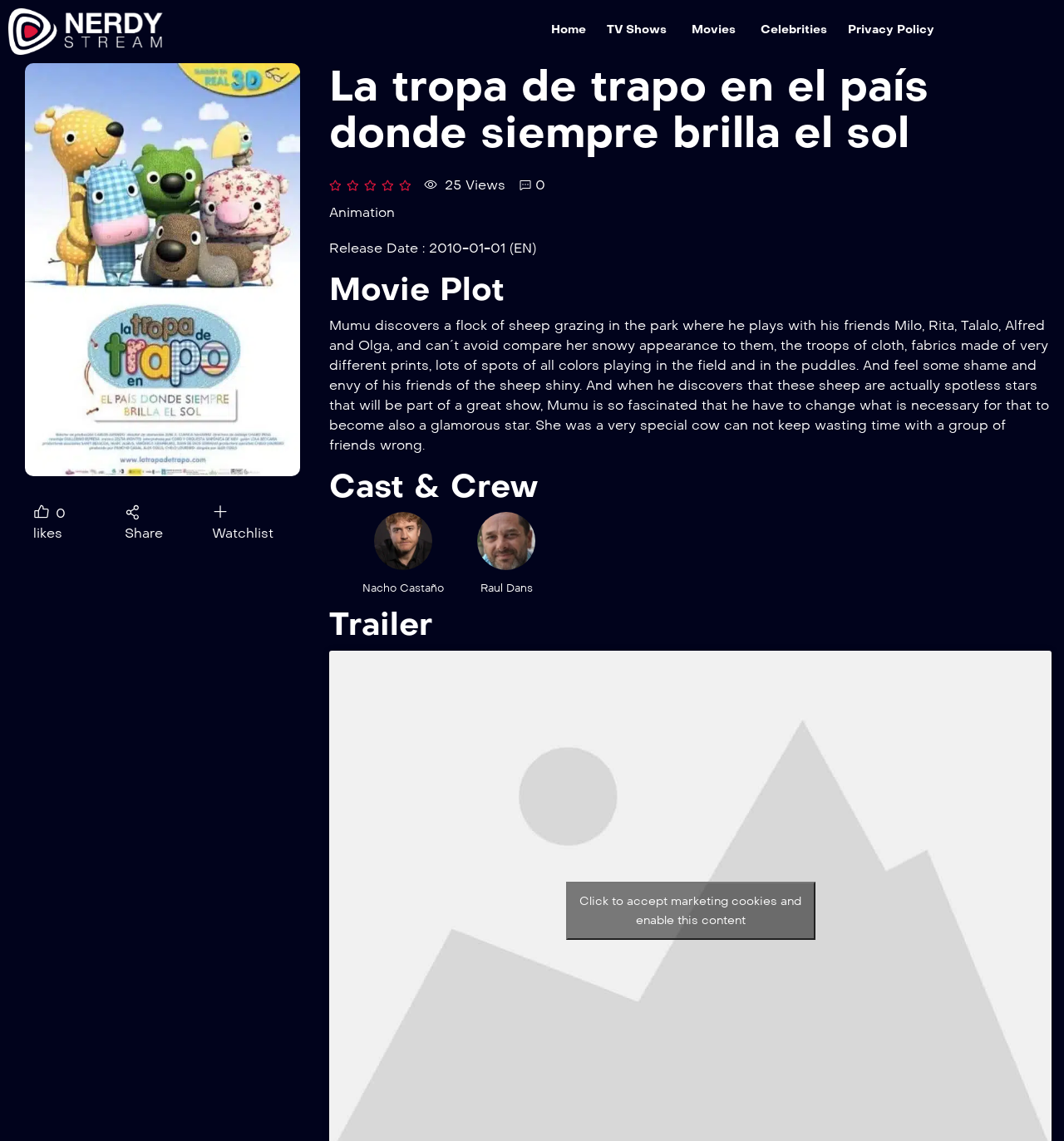Can you provide the bounding box coordinates for the element that should be clicked to implement the instruction: "Watch the trailer"?

[0.309, 0.532, 0.988, 0.563]